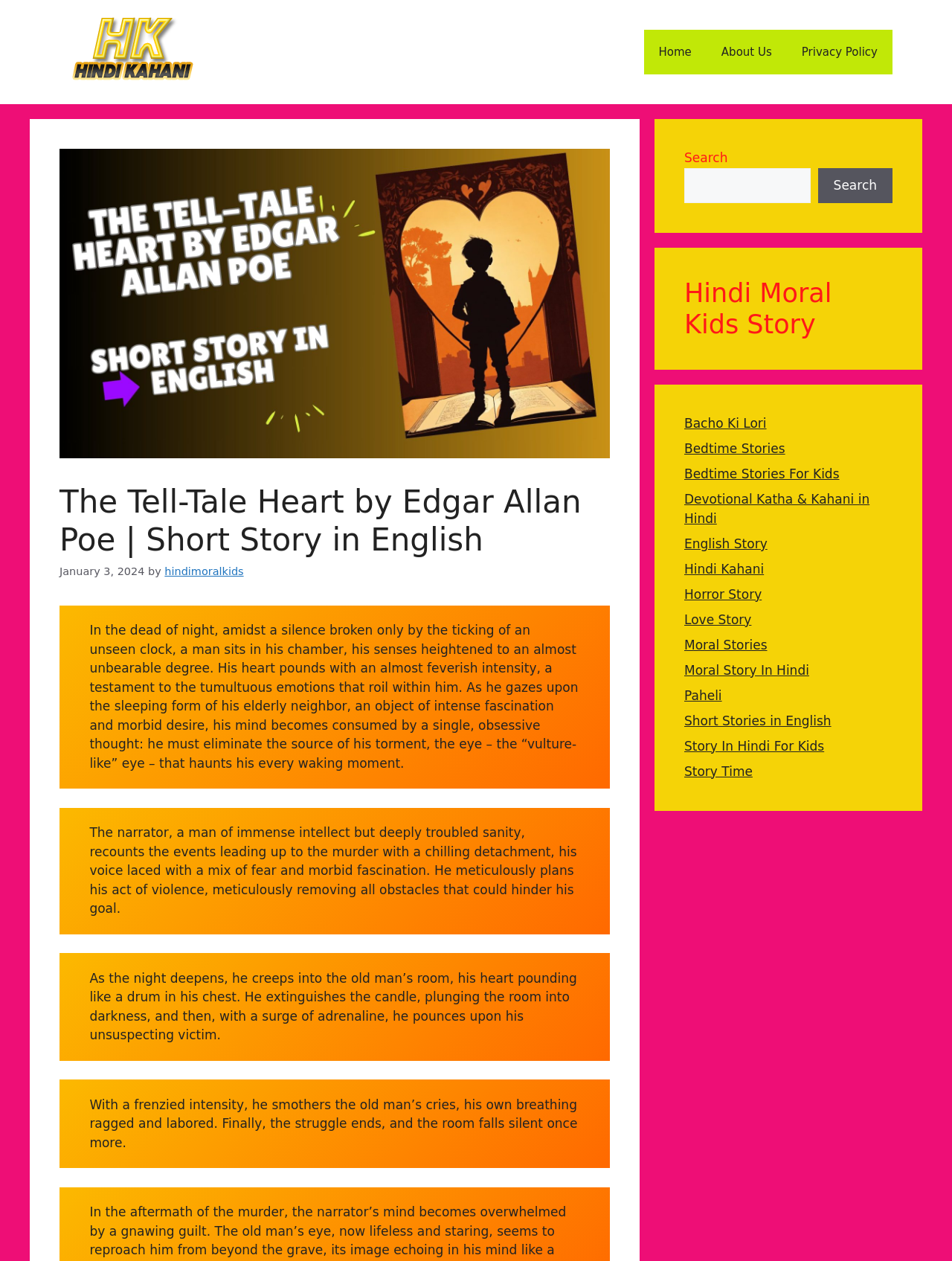What is the purpose of the search box?
Kindly offer a detailed explanation using the data available in the image.

I found the answer by looking at the search box element in the webpage, which is accompanied by a 'Search' label. The purpose of the search box is likely to allow users to search for specific stories or keywords within the website.